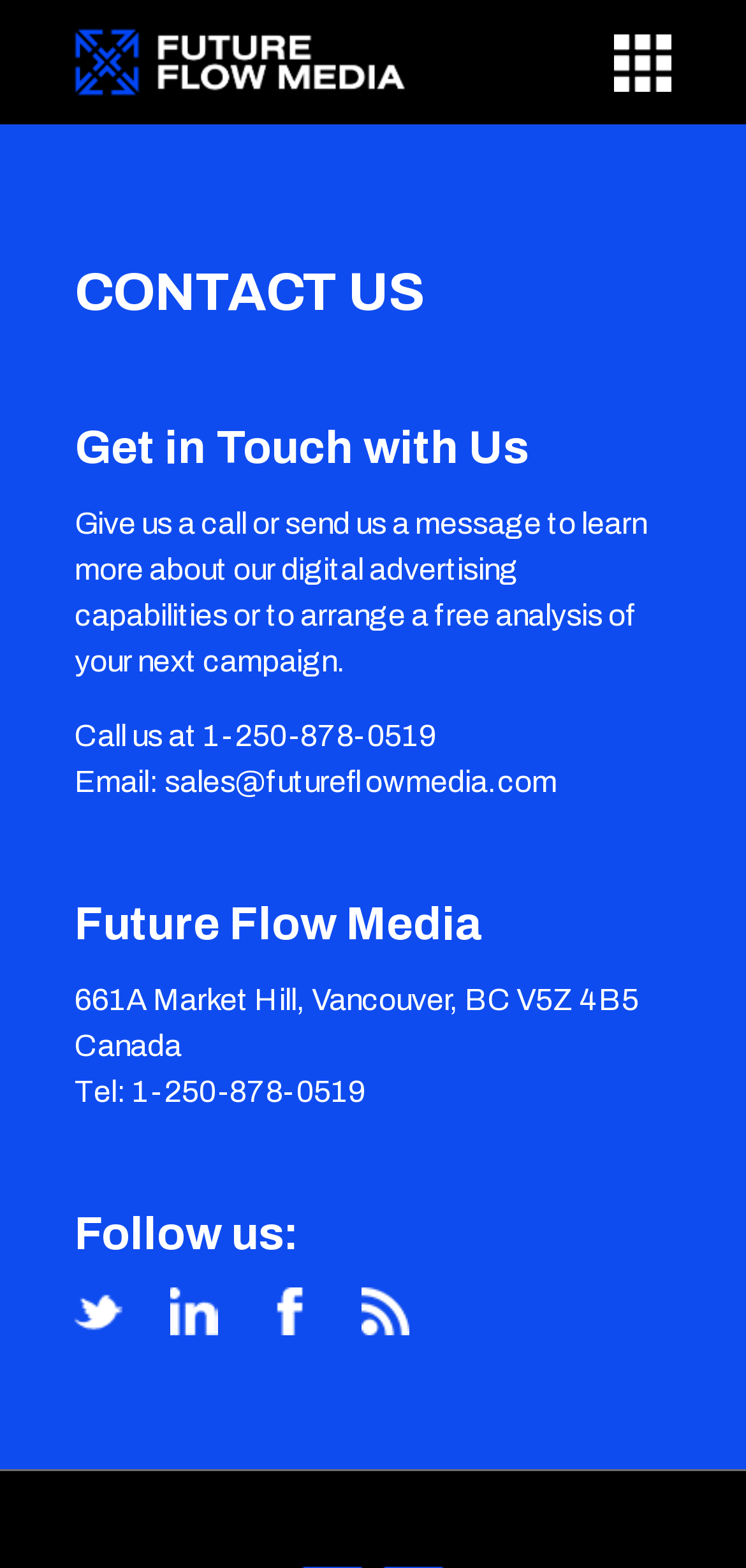Using the description "aria-label="Toggle navigation"", locate and provide the bounding box of the UI element.

[0.823, 0.021, 0.9, 0.058]